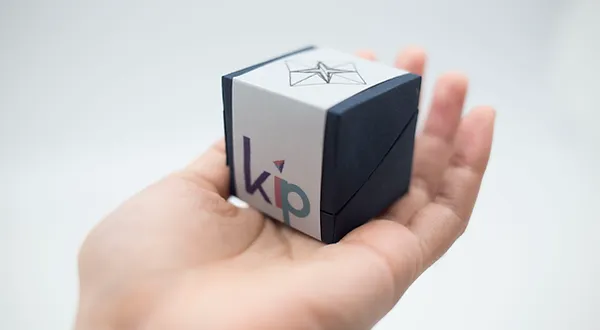Explain the image in a detailed and thorough manner.

This image showcases a 3D resin-printed origami jewelry box held in a hand, emphasizing its intricate design and craftsmanship. The box features a modern, sleek aesthetic, prominently displaying the name "Kip" in a colorful font on one side, accompanied by a delicate origami-inspired drawing on the top. The contrasting colors of navy blue and white highlight the geometric shapes and folds that characterize origami art, showcasing the fusion of traditional techniques with contemporary materials. This innovative project emerges from a creative exploration of how 3D printing can capture the delicate details often lost in traditional paper origami, creating a unique piece that beautifully merges art and technology.